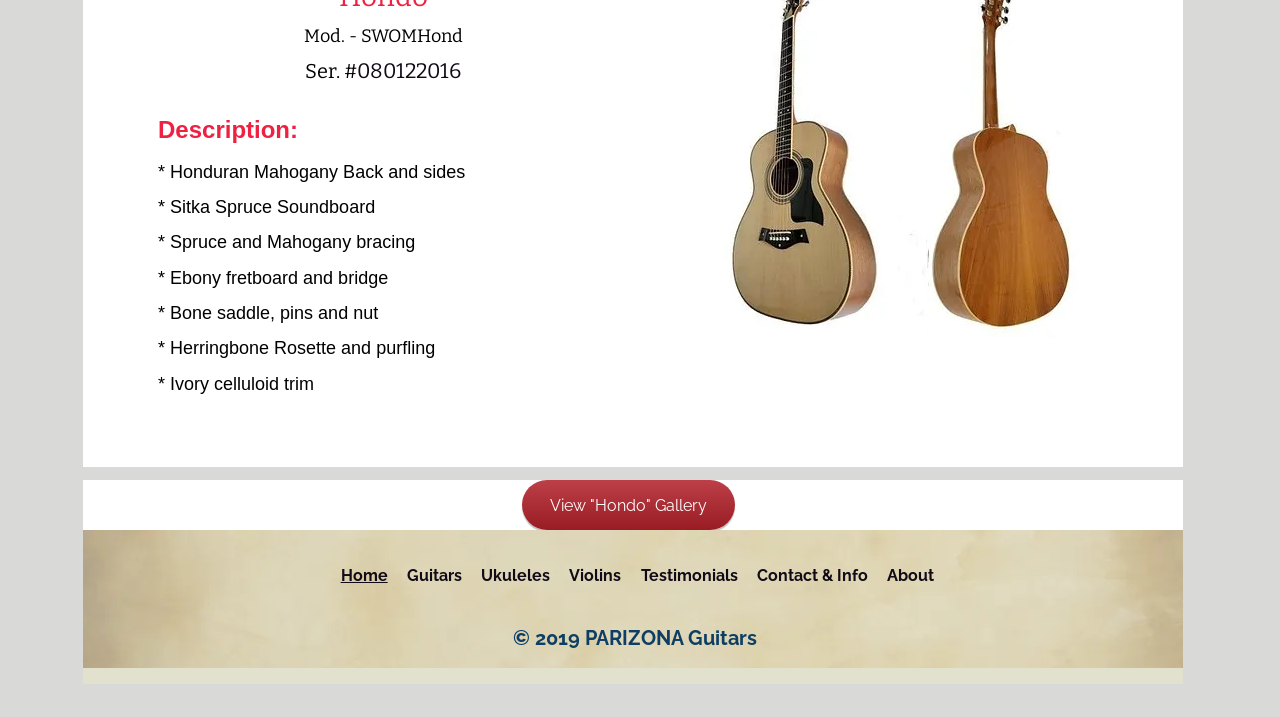Determine the bounding box coordinates for the area that should be clicked to carry out the following instruction: "View guitar gallery".

[0.408, 0.67, 0.574, 0.739]